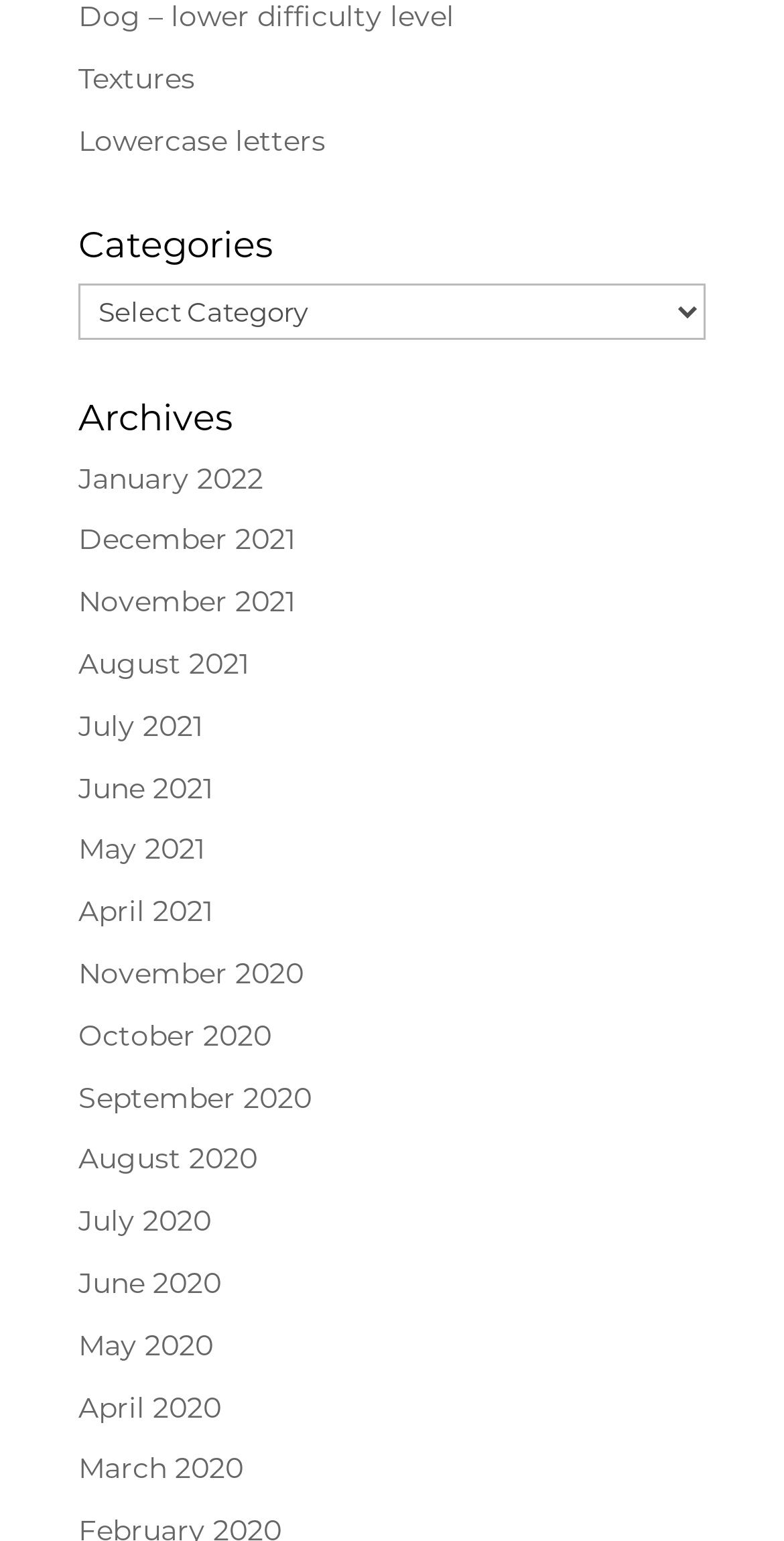How many links are under the 'Archives' heading?
Kindly give a detailed and elaborate answer to the question.

I counted the number of links under the 'Archives' heading and found 15 links, each representing a different month and year.